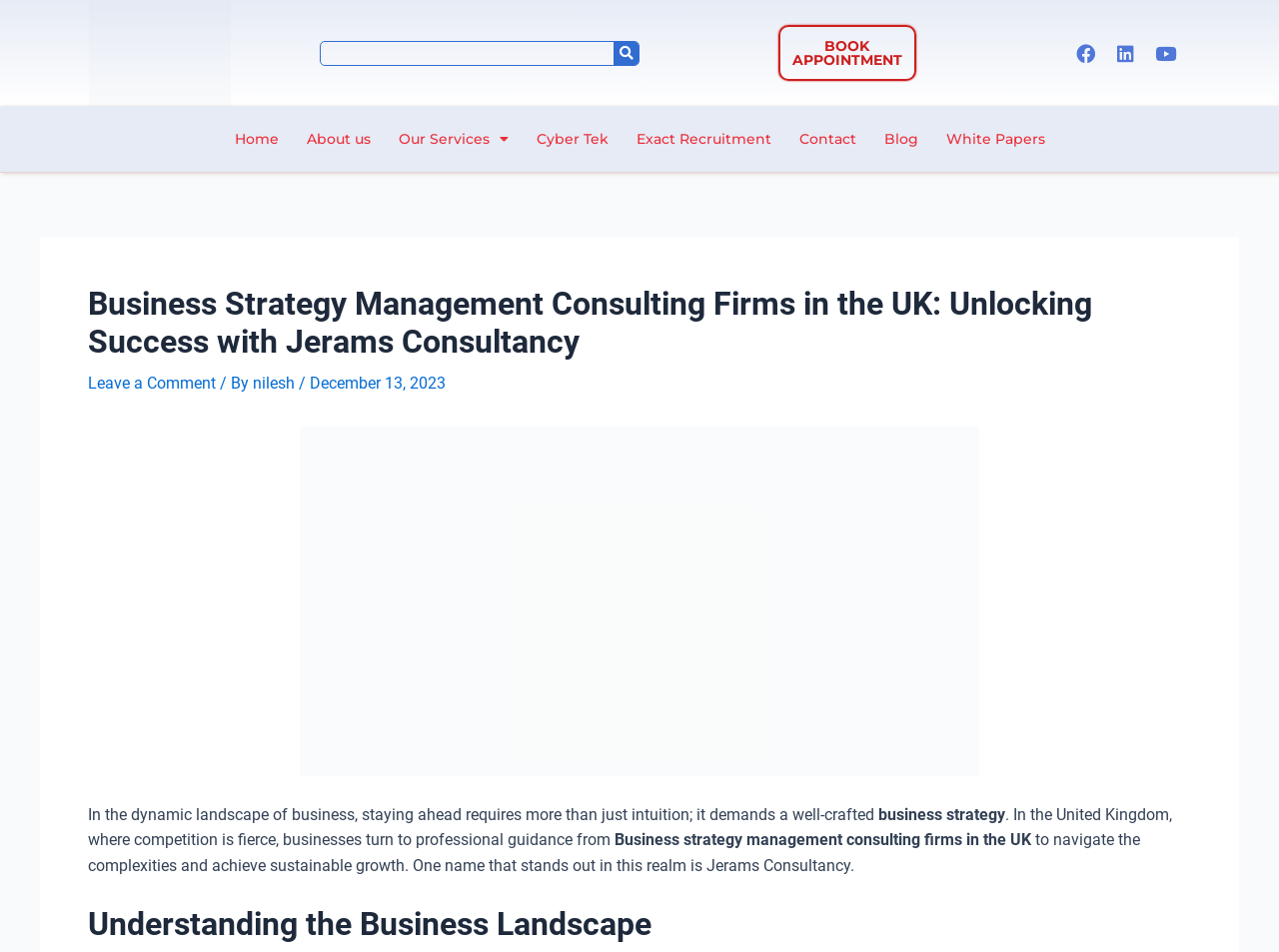From the webpage screenshot, predict the bounding box of the UI element that matches this description: "parent_node: Search name="s" title="Search"".

[0.251, 0.044, 0.48, 0.068]